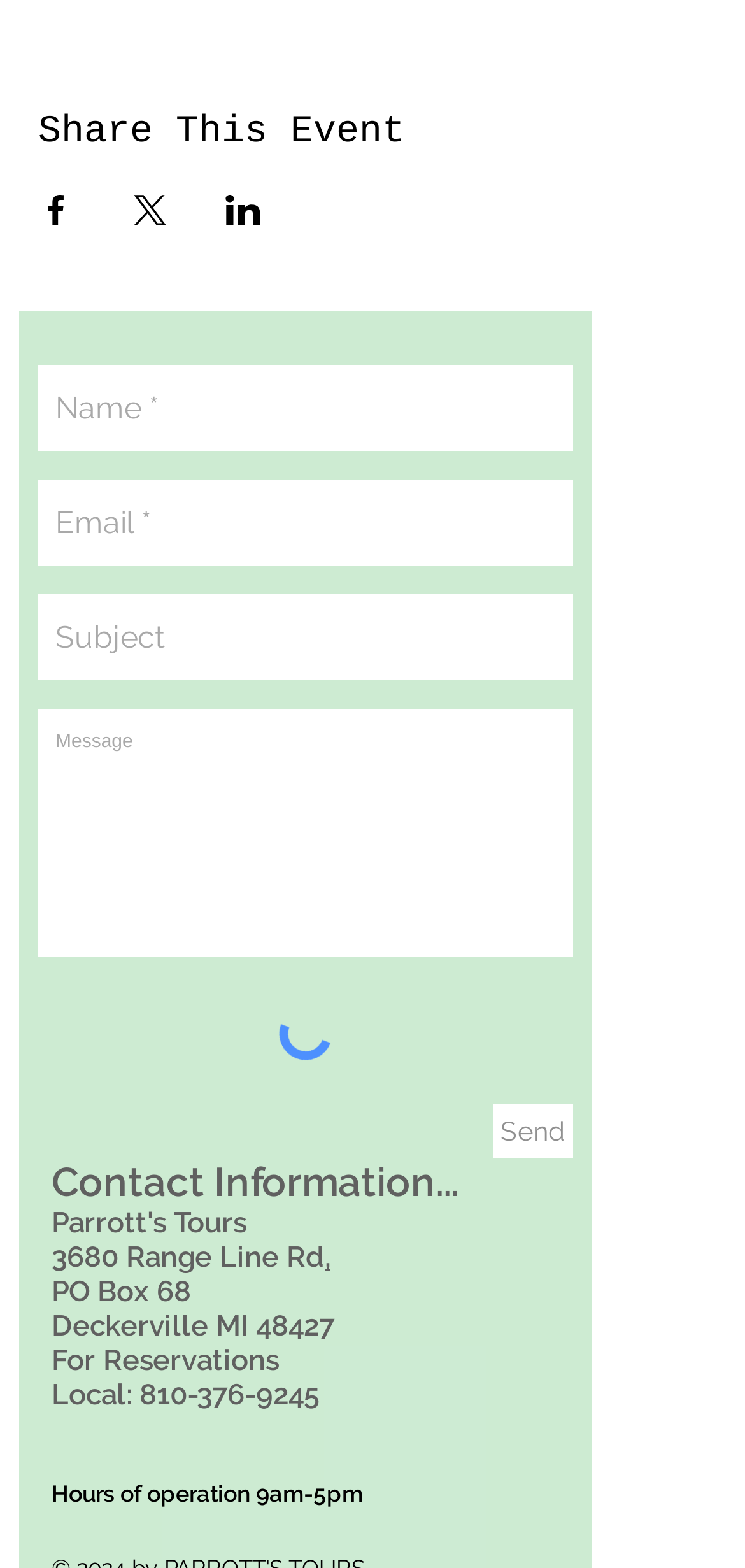Predict the bounding box for the UI component with the following description: "aria-label="Subject" name="subject" placeholder="Subject"".

[0.051, 0.379, 0.769, 0.434]